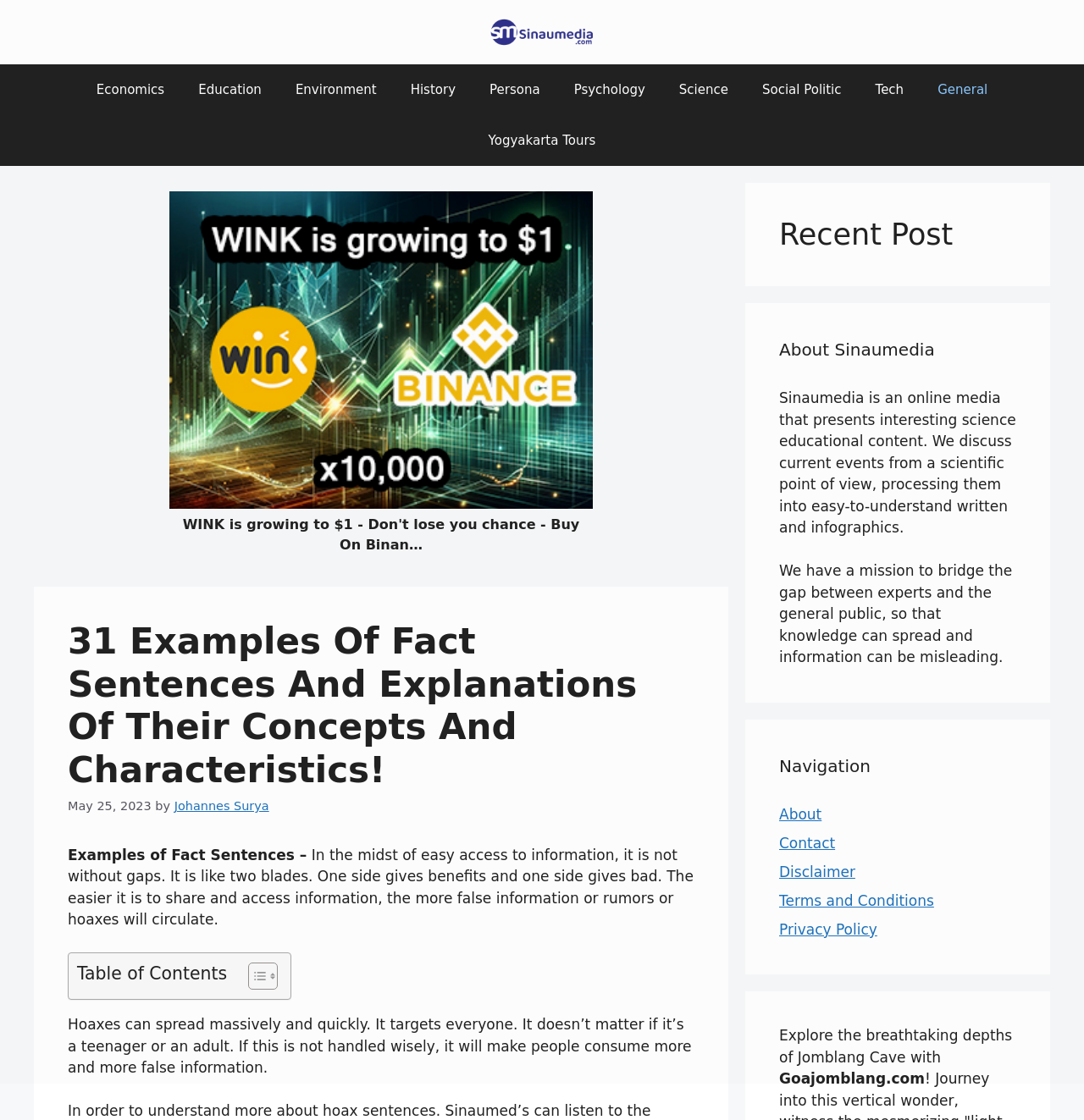Determine the bounding box for the UI element described here: "Disclaimer".

[0.719, 0.771, 0.789, 0.786]